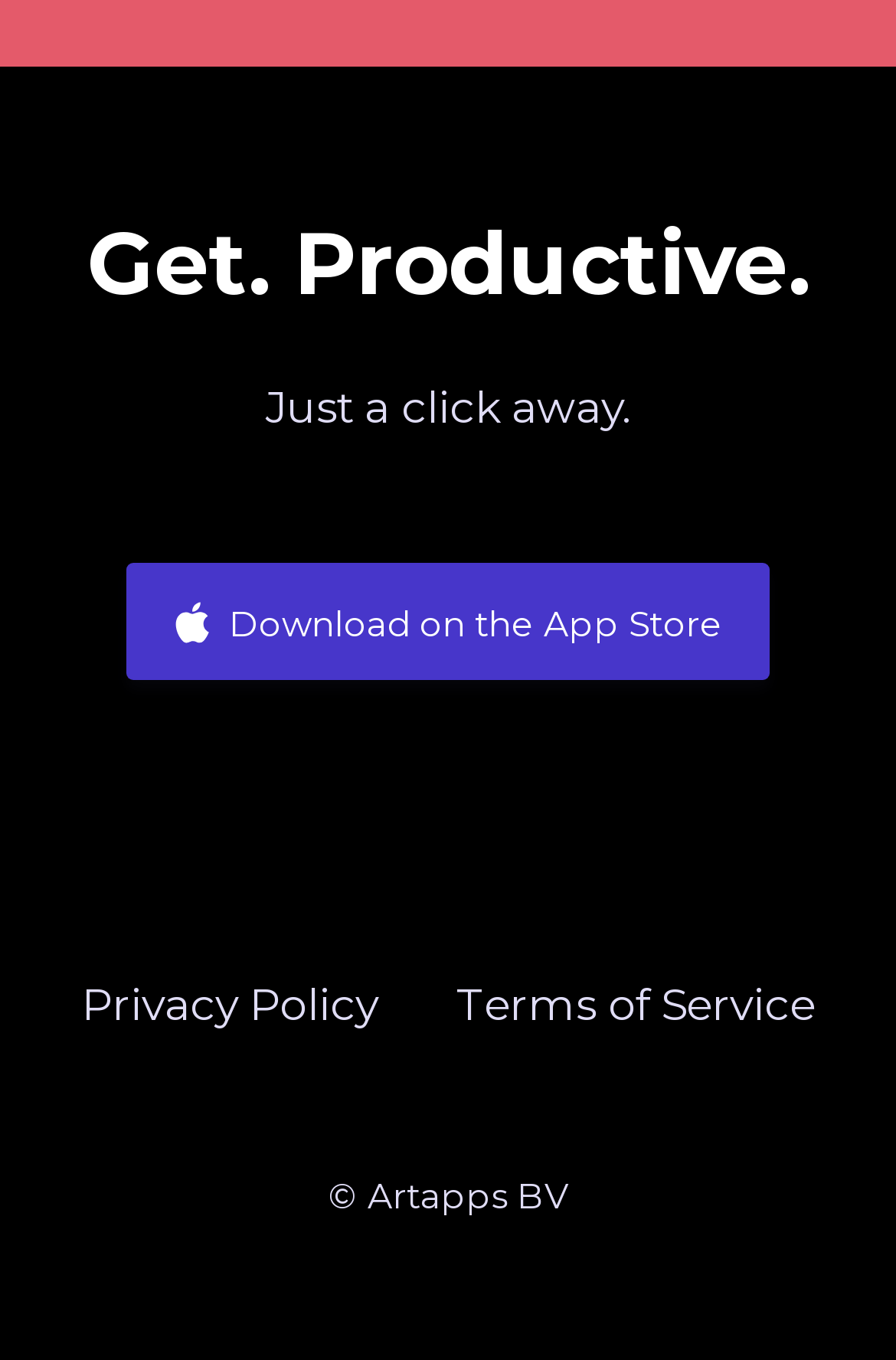What is the tagline present below the main heading?
Look at the image and respond with a one-word or short phrase answer.

Just a click away.